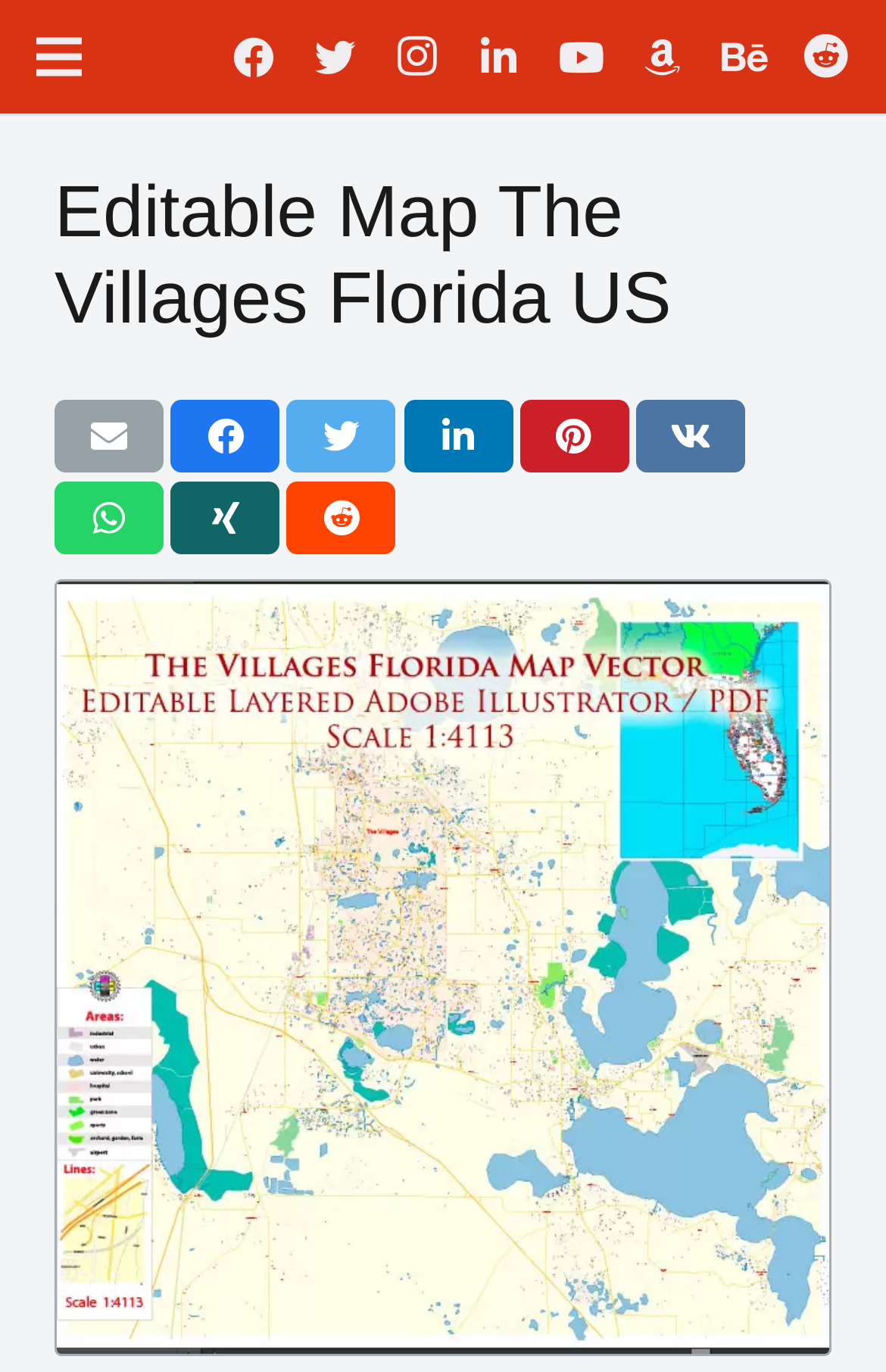Determine the bounding box coordinates for the region that must be clicked to execute the following instruction: "Open Facebook page".

[0.24, 0.012, 0.332, 0.071]